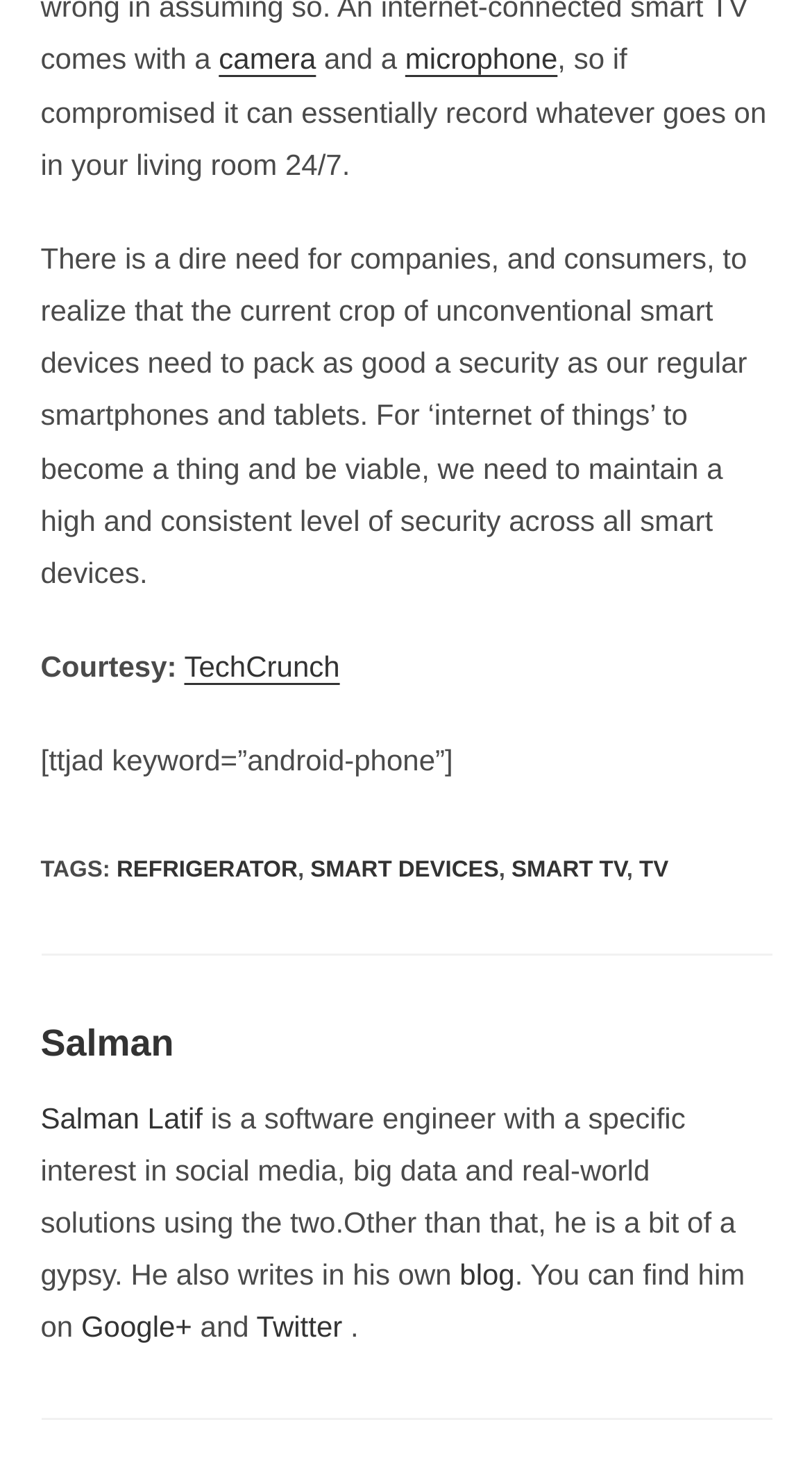Identify the bounding box coordinates of the area that should be clicked in order to complete the given instruction: "read Salman's blog". The bounding box coordinates should be four float numbers between 0 and 1, i.e., [left, top, right, bottom].

[0.566, 0.854, 0.634, 0.877]